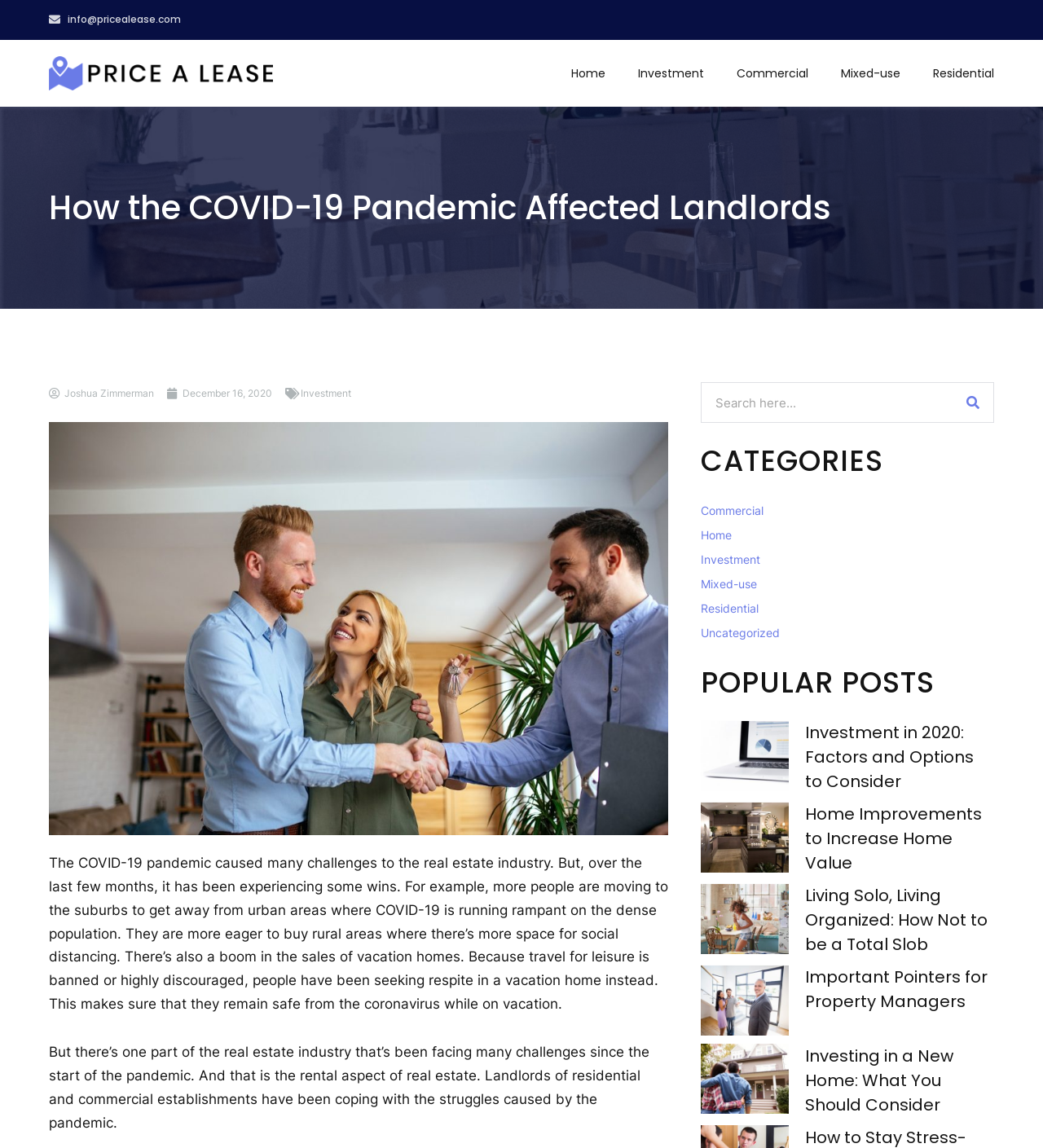Locate the bounding box coordinates of the area to click to fulfill this instruction: "Check the post about Living Solo". The bounding box should be presented as four float numbers between 0 and 1, in the order [left, top, right, bottom].

[0.772, 0.77, 0.947, 0.833]